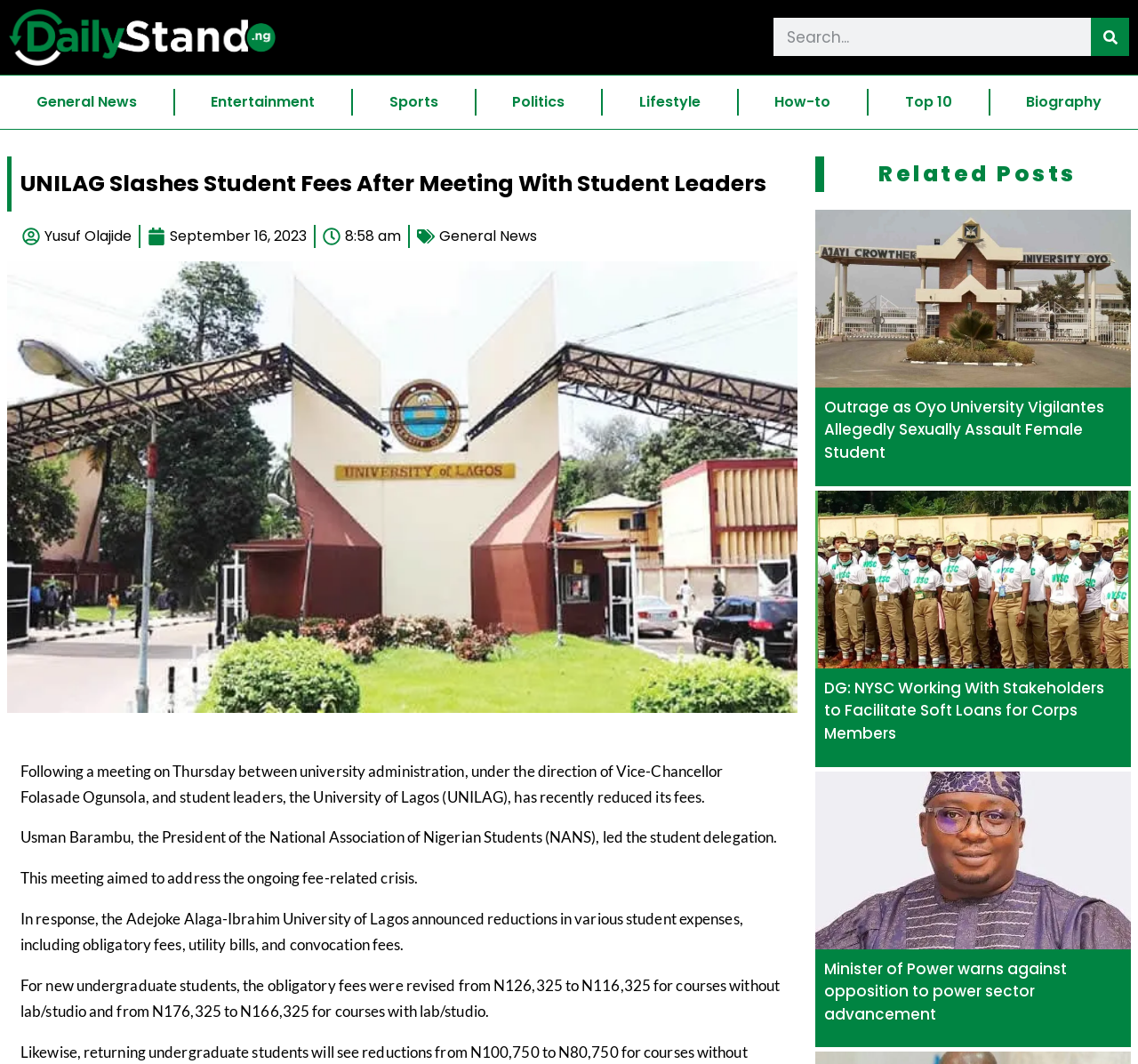Give the bounding box coordinates for the element described by: "Politics".

[0.418, 0.071, 0.528, 0.121]